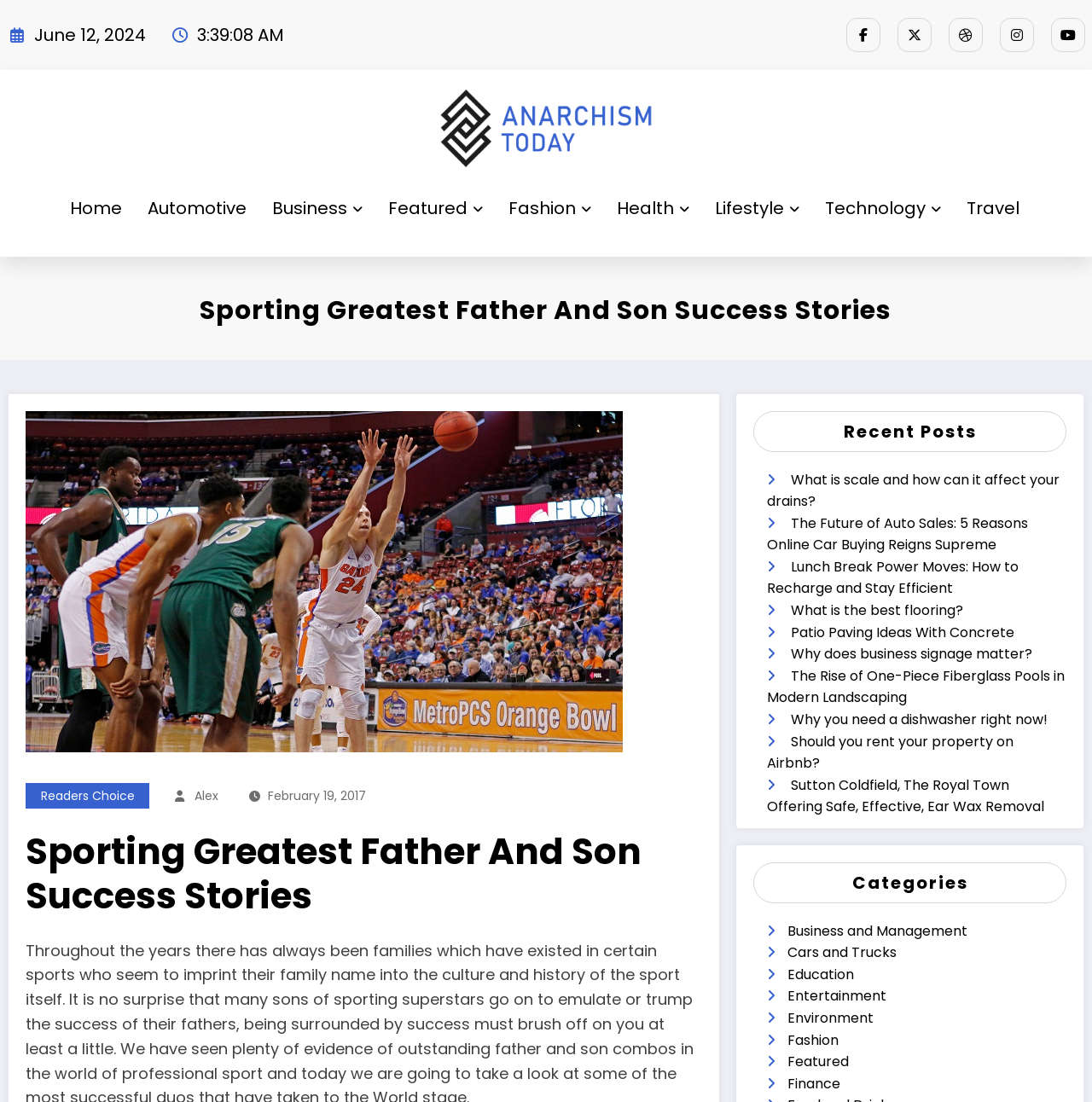Determine the bounding box coordinates of the section to be clicked to follow the instruction: "Click on the 'What is scale and how can it affect your drains?' link". The coordinates should be given as four float numbers between 0 and 1, formatted as [left, top, right, bottom].

[0.703, 0.426, 0.971, 0.464]